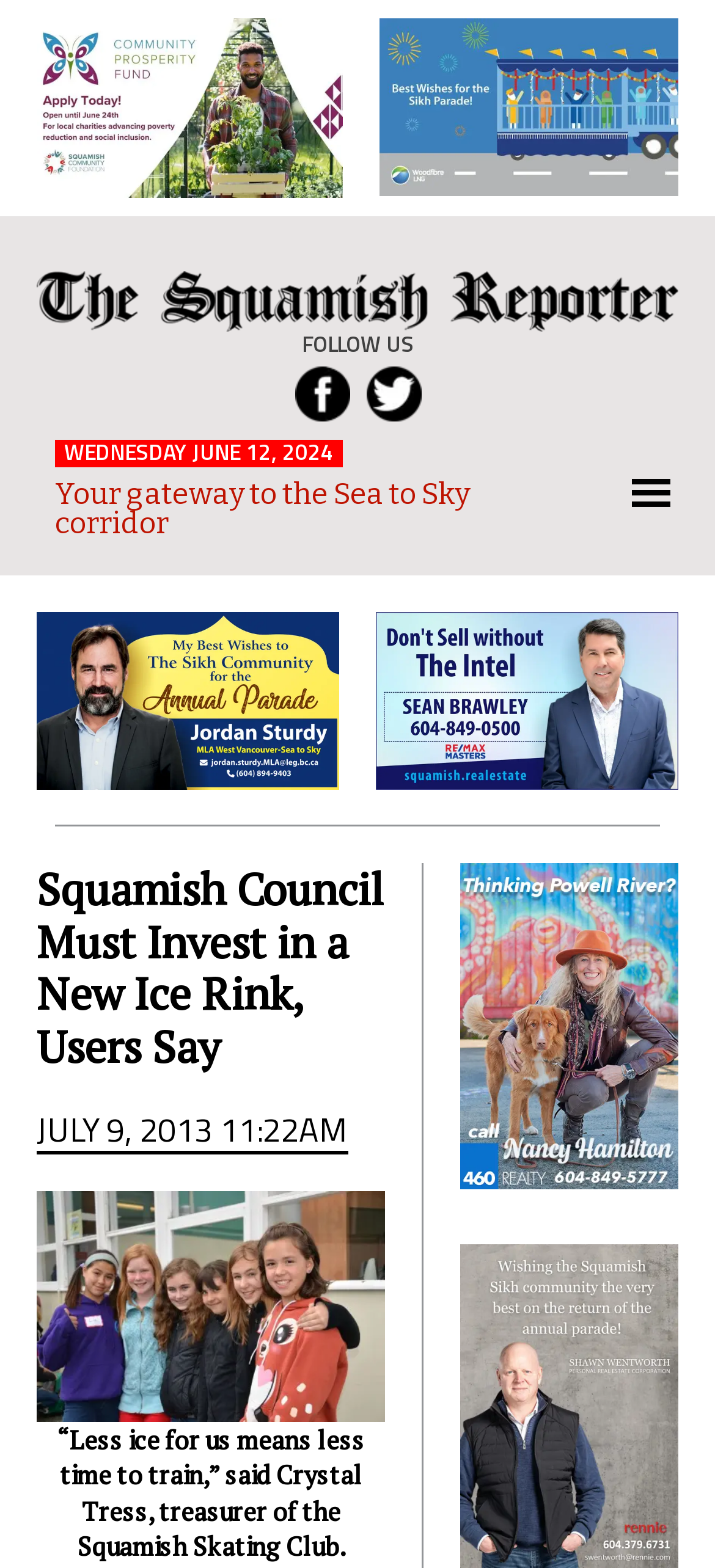Based on the image, provide a detailed response to the question:
What is the name of the region mentioned in the webpage?

I found the name of the region by looking at the StaticText element with the text 'Your gateway to the Sea to Sky corridor' which is located at the top of the webpage.